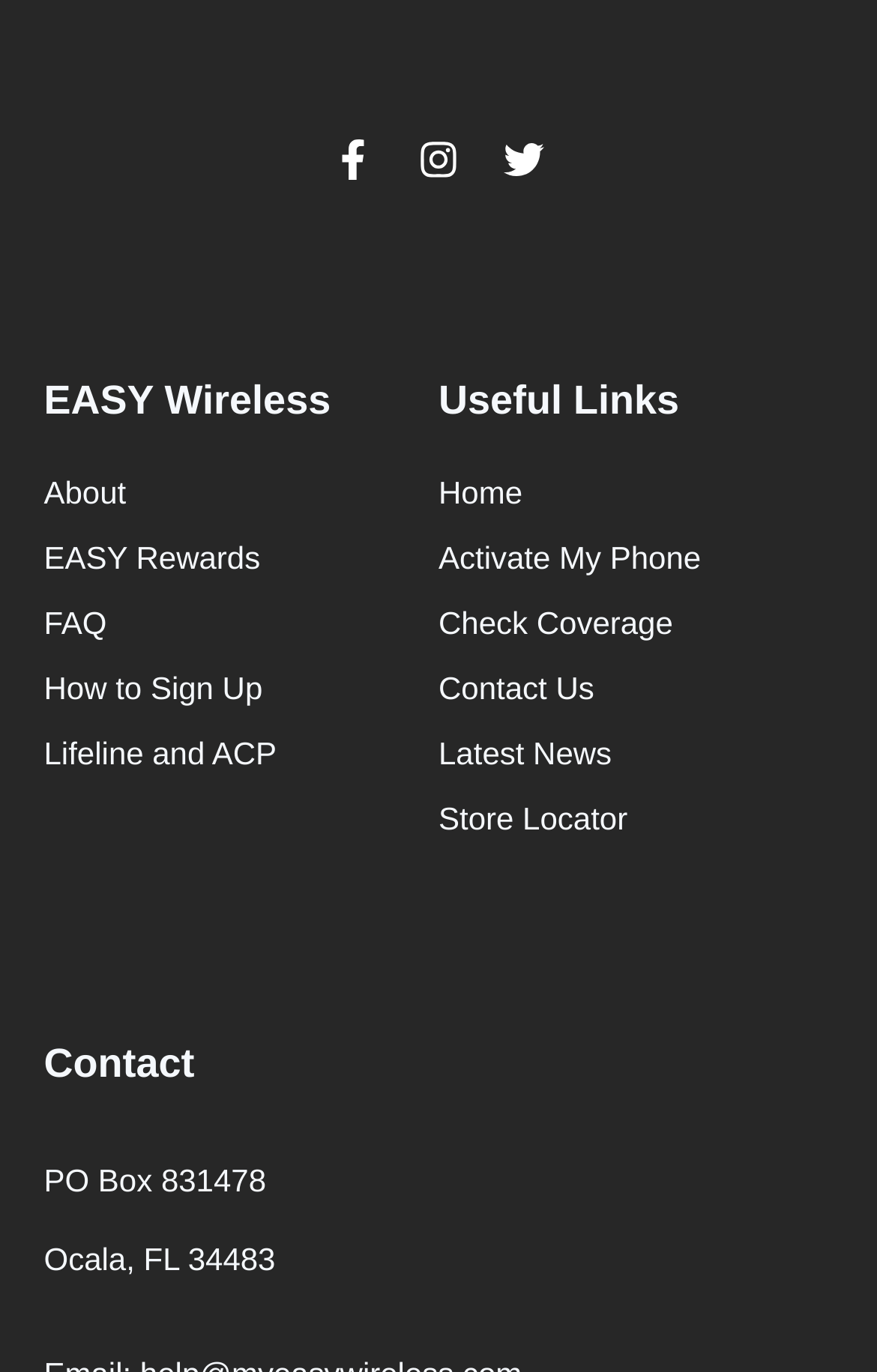What is the address listed on the webpage?
From the image, provide a succinct answer in one word or a short phrase.

PO Box 831478, Ocala, FL 34483